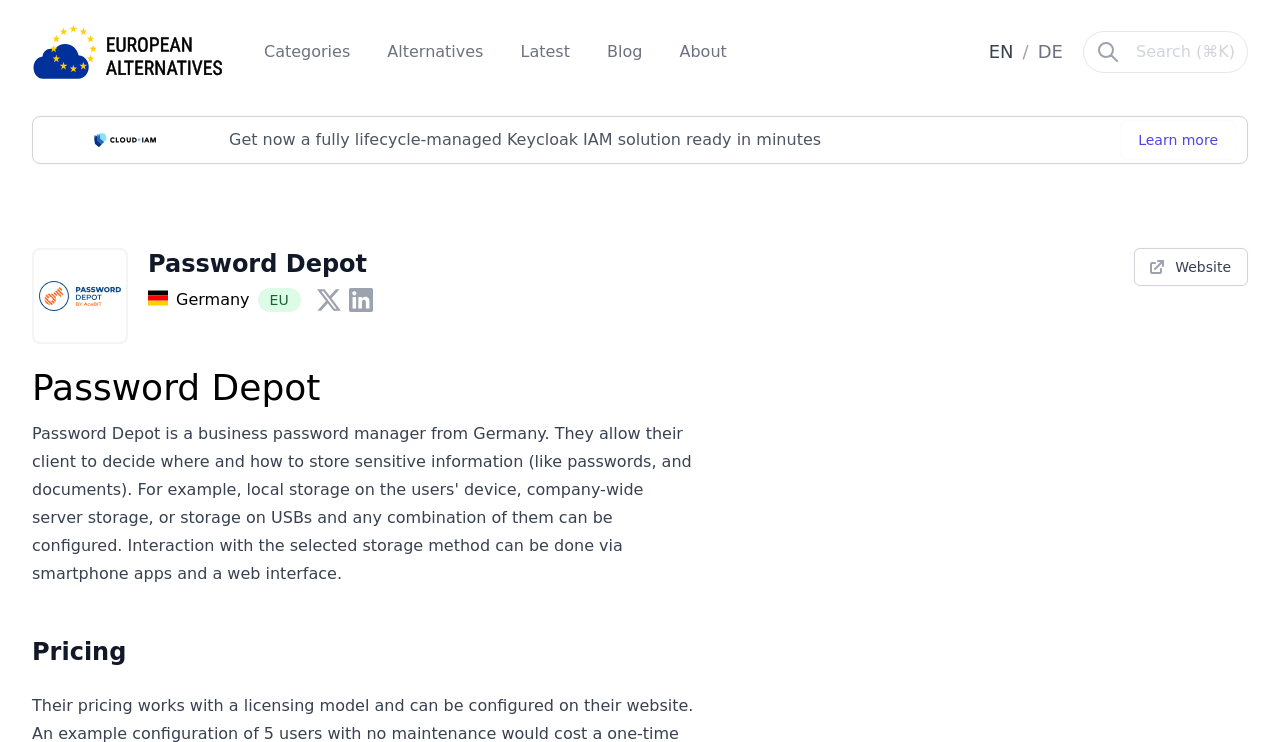Please determine the bounding box coordinates of the element to click in order to execute the following instruction: "Learn more about Cloud-IAM". The coordinates should be four float numbers between 0 and 1, specified as [left, top, right, bottom].

[0.035, 0.163, 0.965, 0.214]